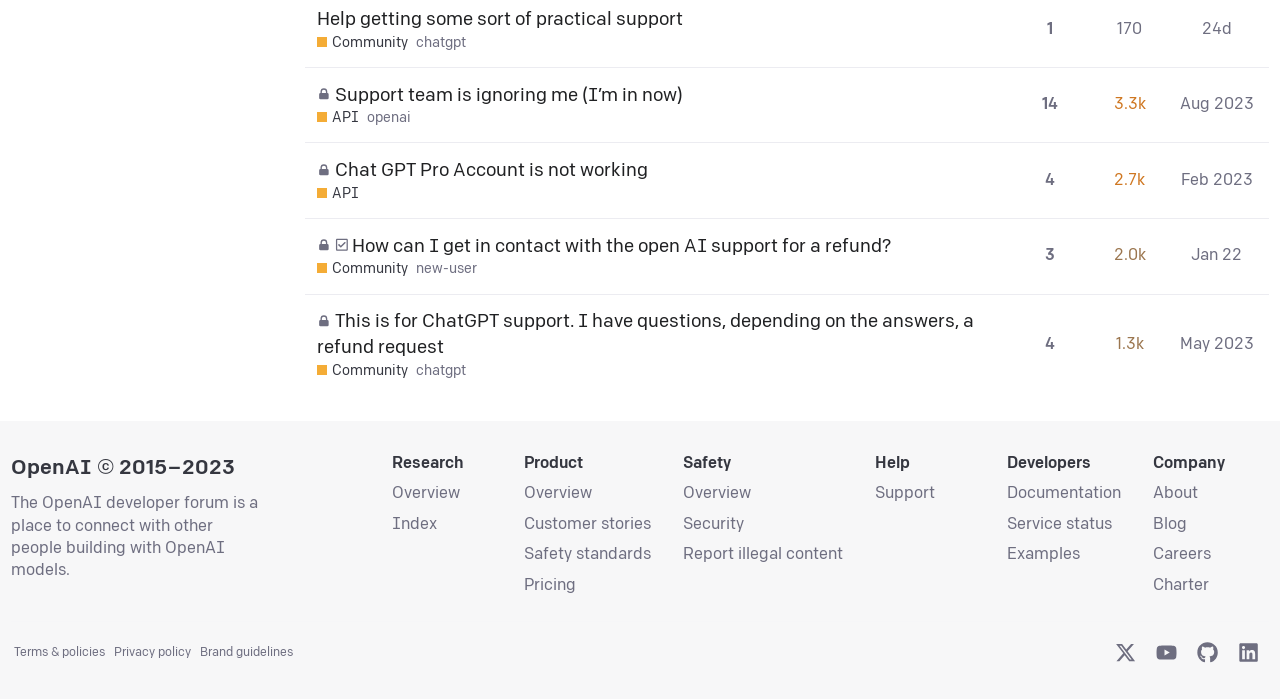Find the bounding box coordinates of the element to click in order to complete the given instruction: "Fill in the 'Your Name' field."

None